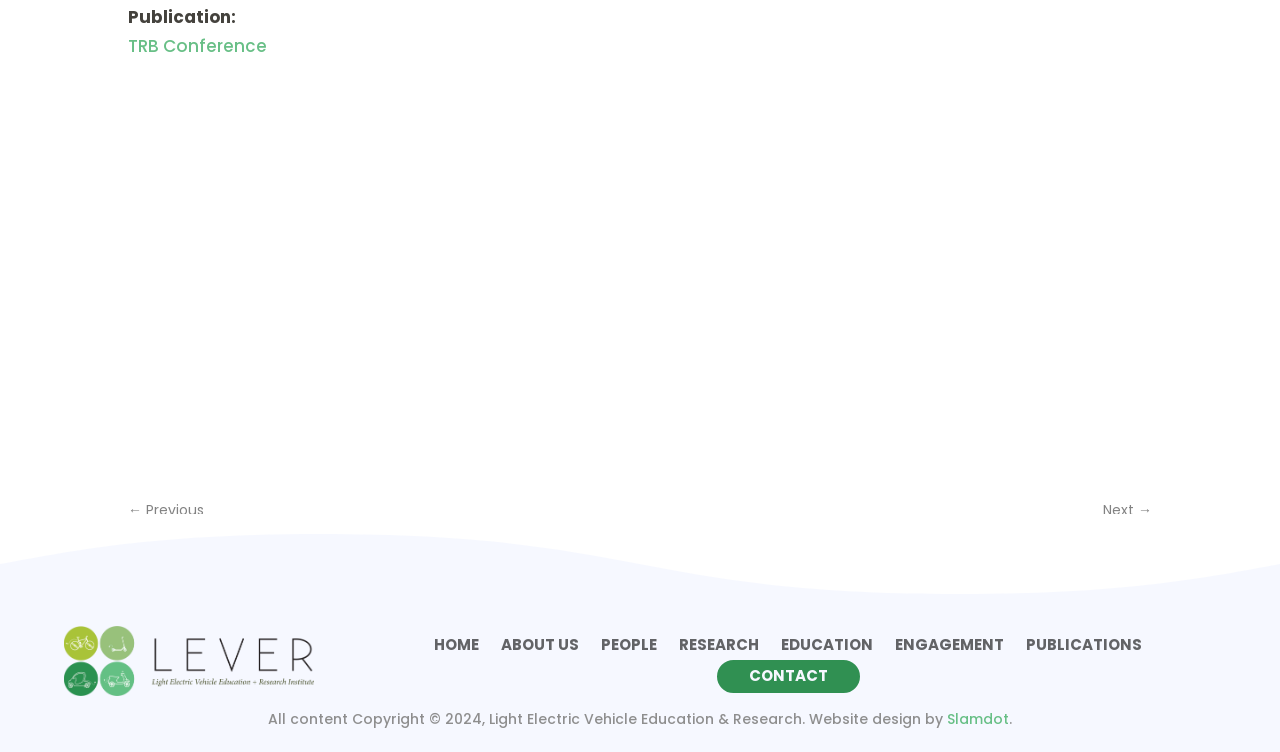Highlight the bounding box coordinates of the region I should click on to meet the following instruction: "go to previous page".

[0.1, 0.66, 0.159, 0.698]